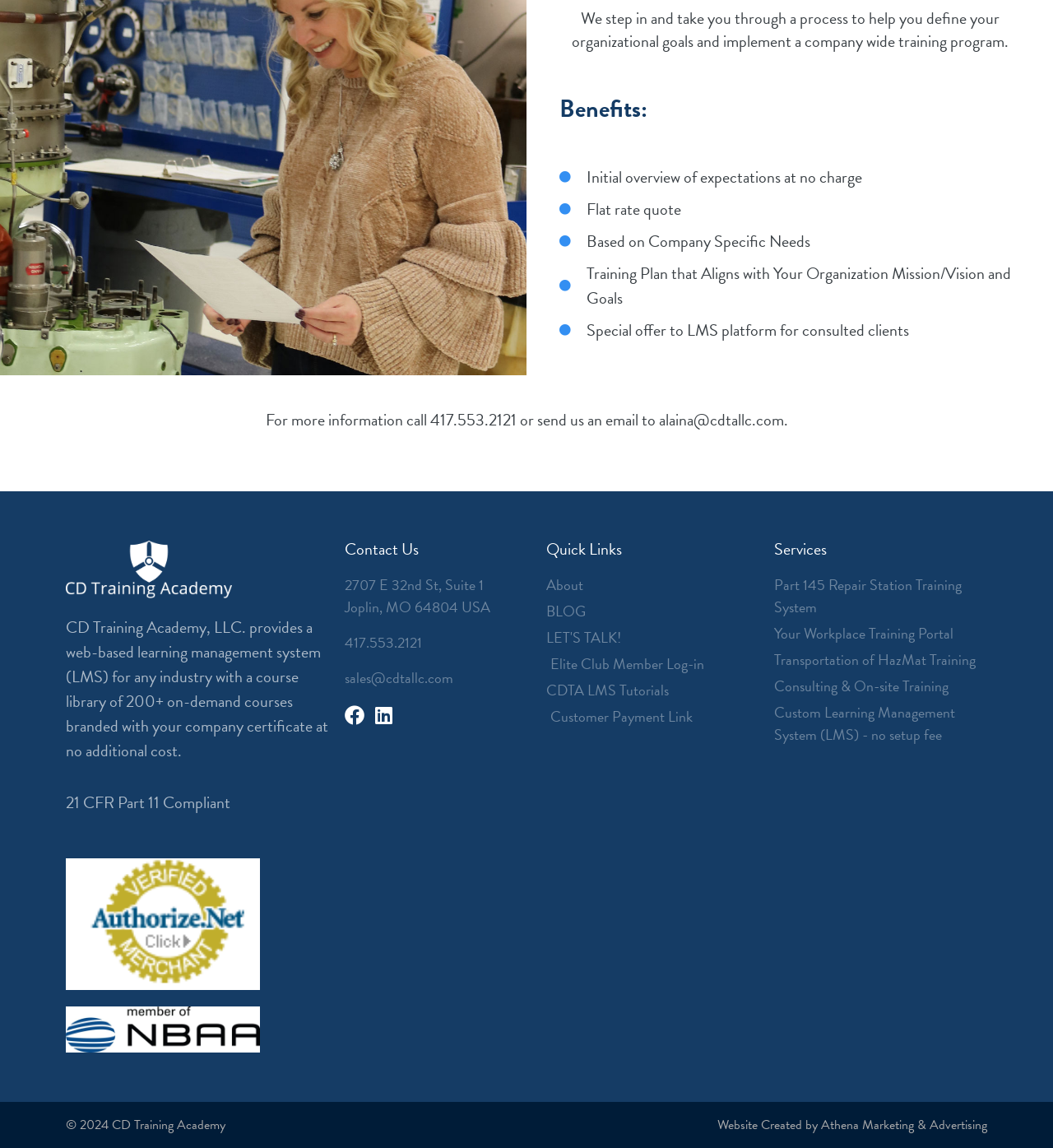What is the company's learning management system (LMS) compliant with?
Answer the question with a detailed and thorough explanation.

I found the compliance information by looking at the section that describes the company's LMS, where it is stated that it is '21 CFR Part 11 Compliant'.